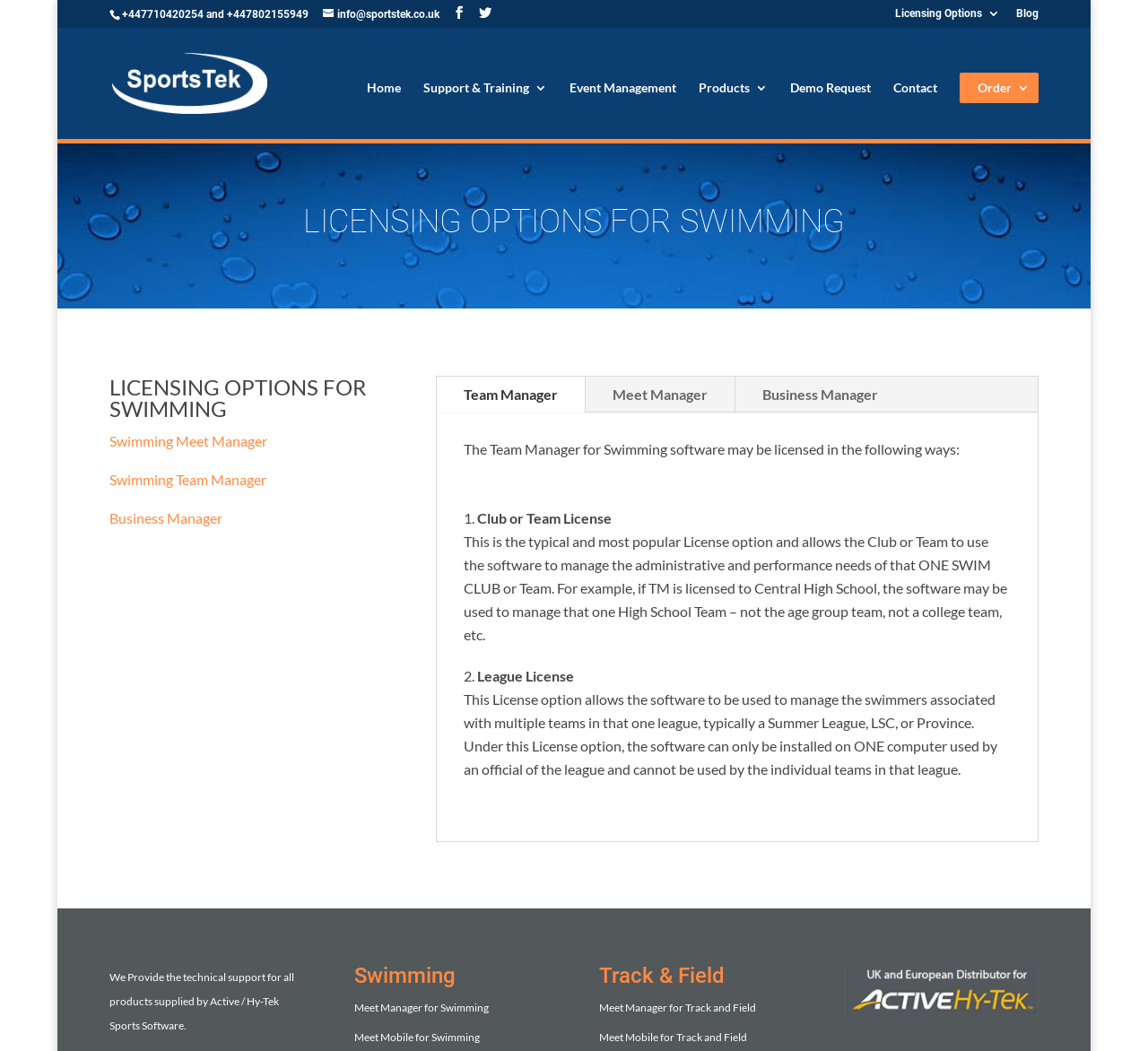Summarize the webpage with a detailed and informative caption.

The webpage is about licensing options for swimming, specifically for SportsTek. At the top, there is a header section with contact information, including two phone numbers and an email address. To the right of the contact information, there are several links, including "Blog", "SportsTek", "Home", "Support & Training 3", "Event Management", "Products", "Demo Request", and "Contact". Below the header section, there is a main content area with a heading "LICENSING OPTIONS FOR SWIMMING" in a large font.

In the main content area, there are three sections of links related to swimming software, including "Swimming Meet Manager", "Swimming Team Manager", and "Business Manager". Below these links, there is a section of text explaining the licensing options for the Team Manager software, including a "Club or Team License" and a "League License". The text provides detailed descriptions of each license option.

To the right of the licensing options section, there are three columns of links and headings related to different sports, including "Swimming", "Track & Field", and an empty column with an image at the bottom. The "Swimming" column has links to "Meet Manager for Swimming" and "Meet Mobile for Swimming", while the "Track & Field" column has links to "Meet Manager for Track and Field" and "Meet Mobile for Track and Field". At the very bottom of the page, there is a statement about technical support for products supplied by Active / Hy-Tek Sports Software.